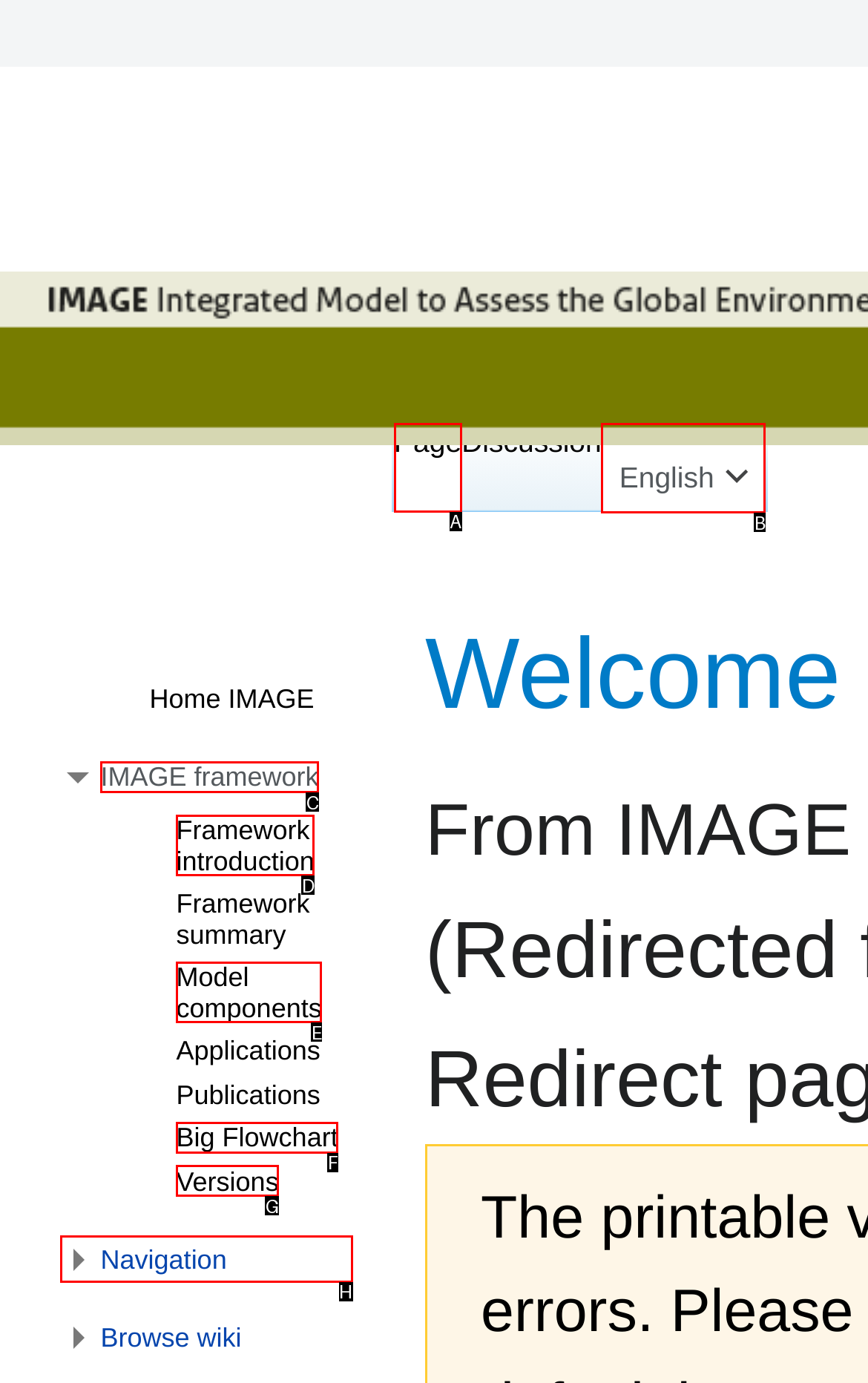Given the instruction: Change language variant, which HTML element should you click on?
Answer with the letter that corresponds to the correct option from the choices available.

B